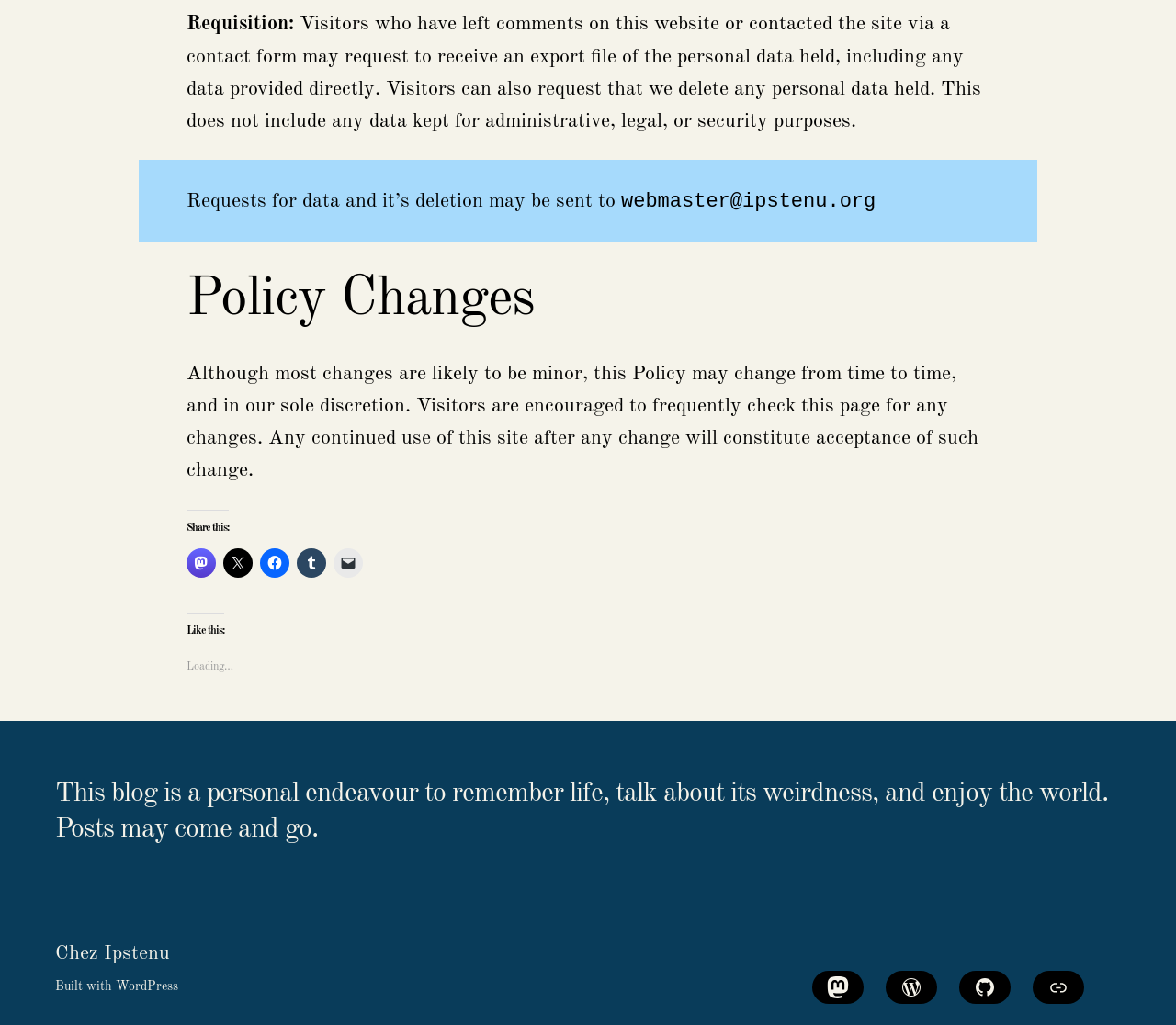Given the element description white tie, predict the bounding box coordinates for the UI element in the webpage screenshot. The format should be (top-left x, top-left y, bottom-right x, bottom-right y), and the values should be between 0 and 1.

None